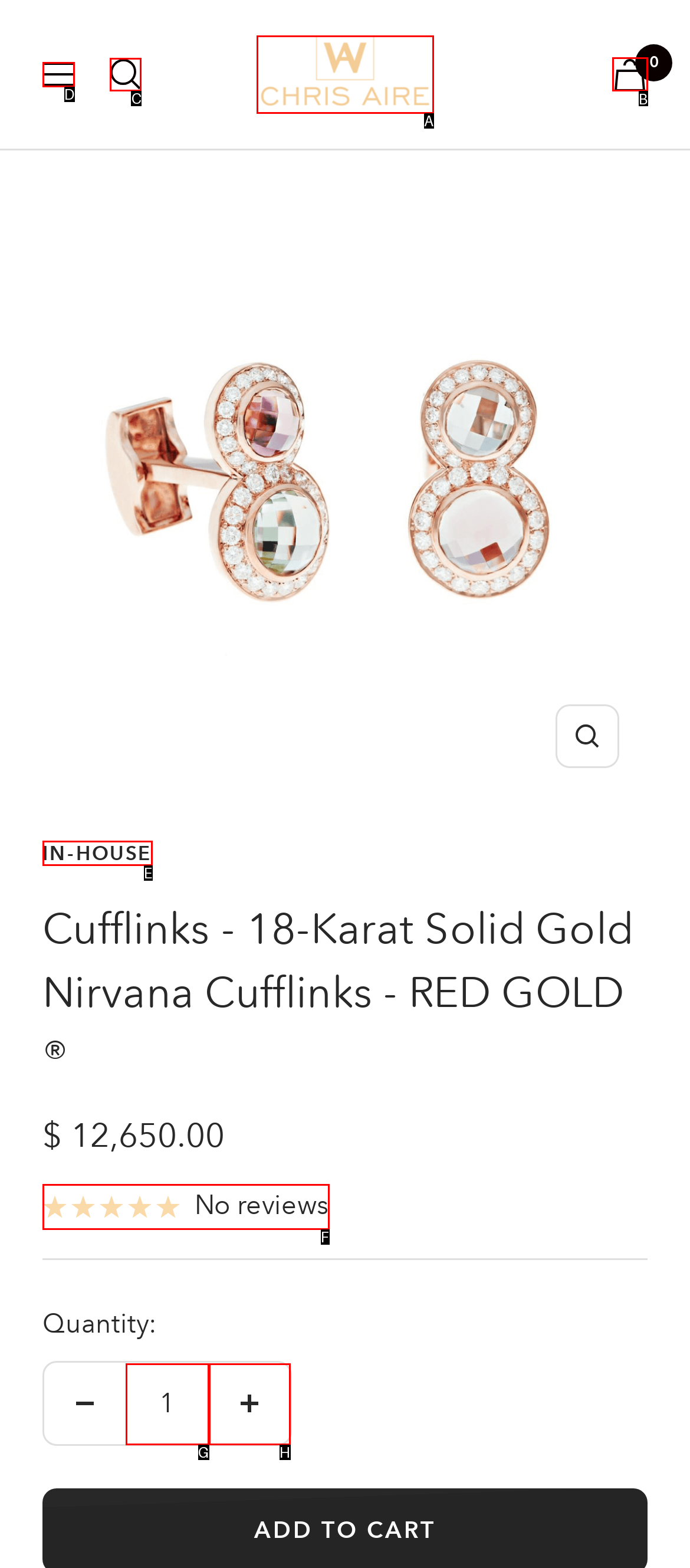Select the proper HTML element to perform the given task: Search for something Answer with the corresponding letter from the provided choices.

C